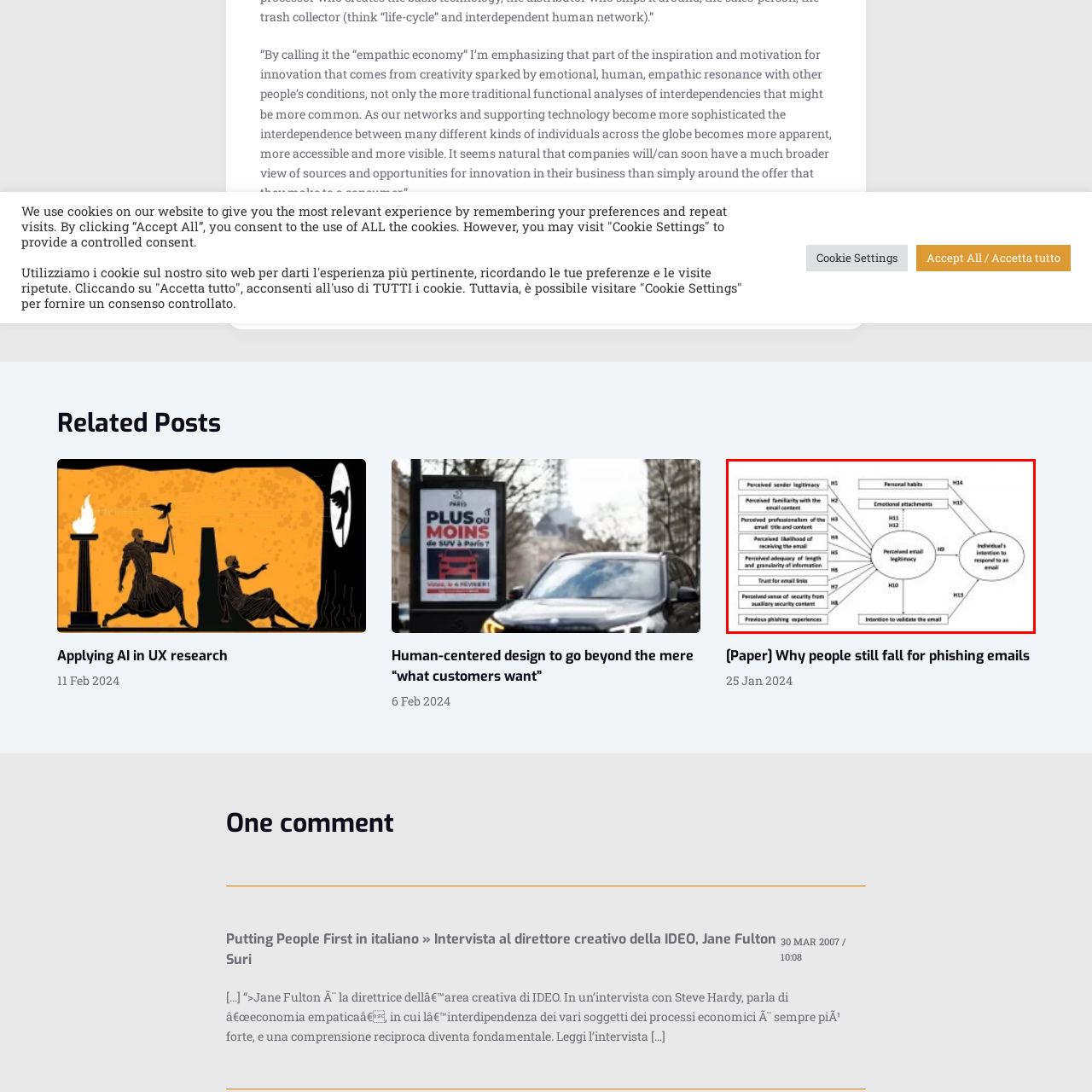How many factors contribute to perceived email legitimacy?
Focus on the red bounded area in the image and respond to the question with a concise word or phrase.

8 factors